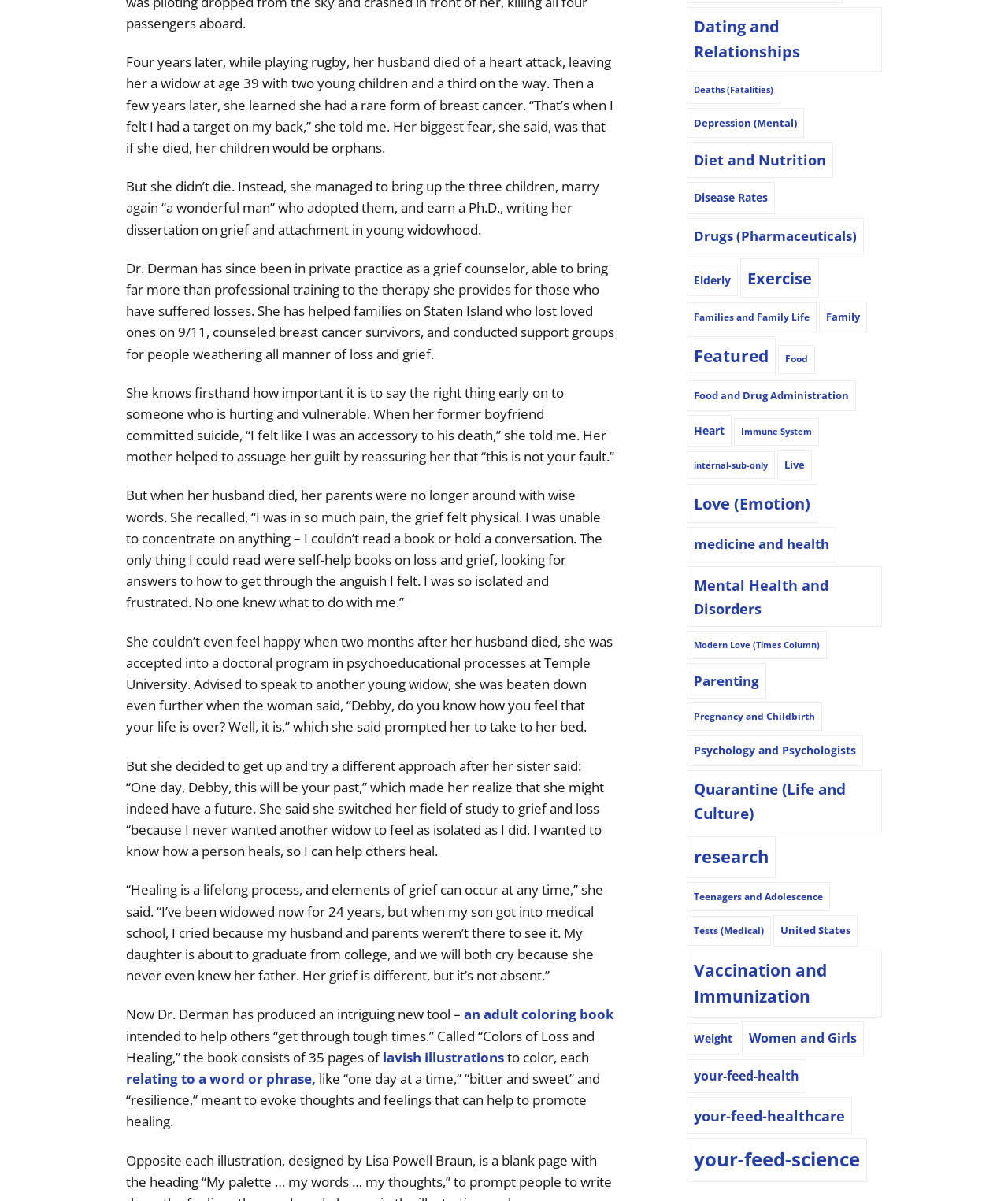From the webpage screenshot, predict the bounding box coordinates (top-left x, top-left y, bottom-right x, bottom-right y) for the UI element described here: Women and Girls

[0.736, 0.85, 0.857, 0.879]